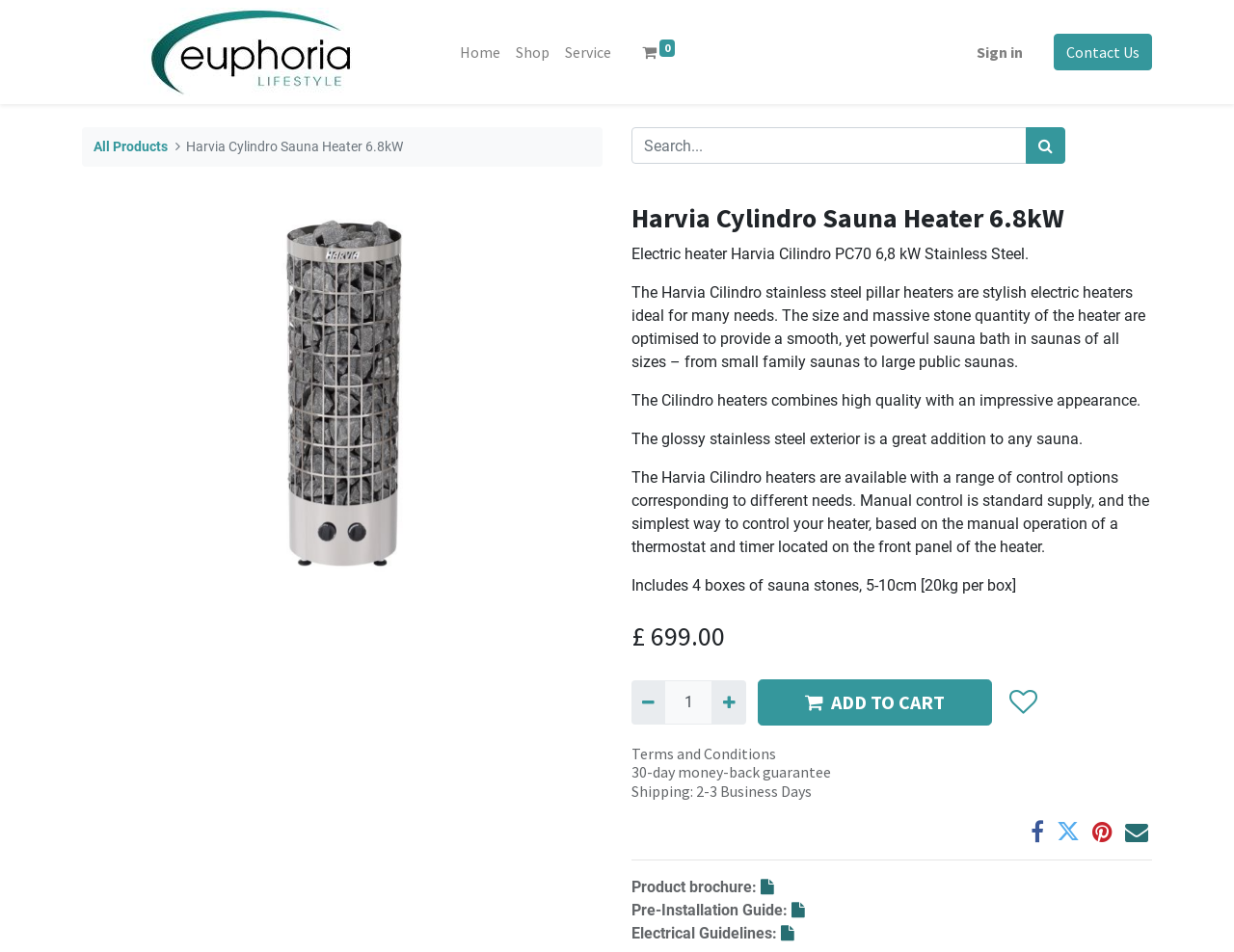Explain in detail what you observe on this webpage.

This webpage is about the Harvia Cilindro electric sauna heater, specifically the 6.8kW model. At the top left corner, there is a logo of Euphoria Lifestyle, which is also a link. Next to it, there is a vertical menu with options for Home, Shop, Service, and a search icon. On the top right corner, there are links for Sign in and Contact Us.

Below the menu, there is a heading that displays the product name, Harvia Cylindro Sauna Heater 6.8kW. Next to it, there is a search bar. Below the search bar, there is an image of the product, which takes up about half of the page width.

The main content of the page is divided into sections. The first section describes the product, stating that it is an electric heater with a massive amount of stones, and that each bather can adjust the nature of the steam. The text also highlights the product's features, such as its high-quality stainless steel exterior and its ability to provide a smooth and powerful sauna bath.

The next section displays the product's price, £699.00, and provides options to add or remove the product from the cart. There are also buttons to add the product to the wishlist or to purchase it.

At the bottom of the page, there are links to Terms and Conditions, a 30-day money-back guarantee, and shipping information. There are also social media links and a separator line that divides the page into sections. Finally, there are links to product brochures, pre-installation guides, and electrical guidelines.